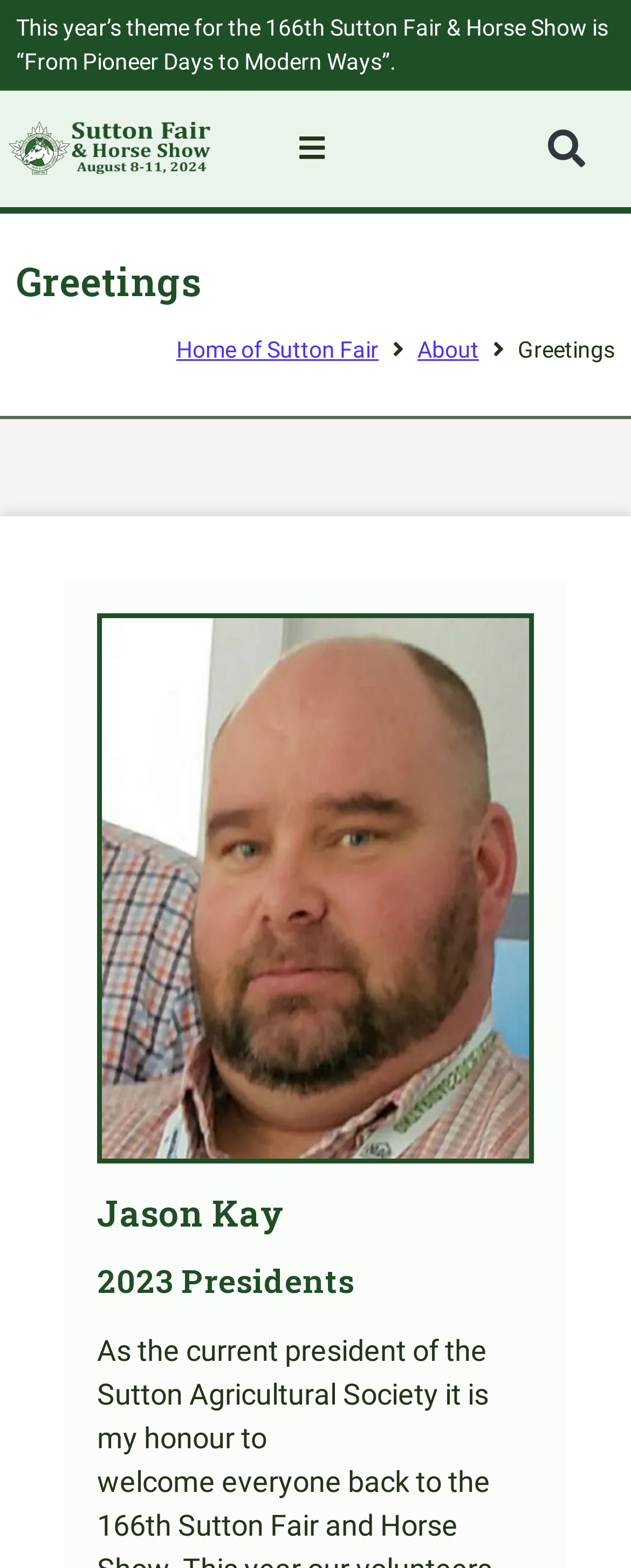What is the date of the 166th Sutton Fair & Horse Show?
Using the image as a reference, answer with just one word or a short phrase.

August 8-11, 2024